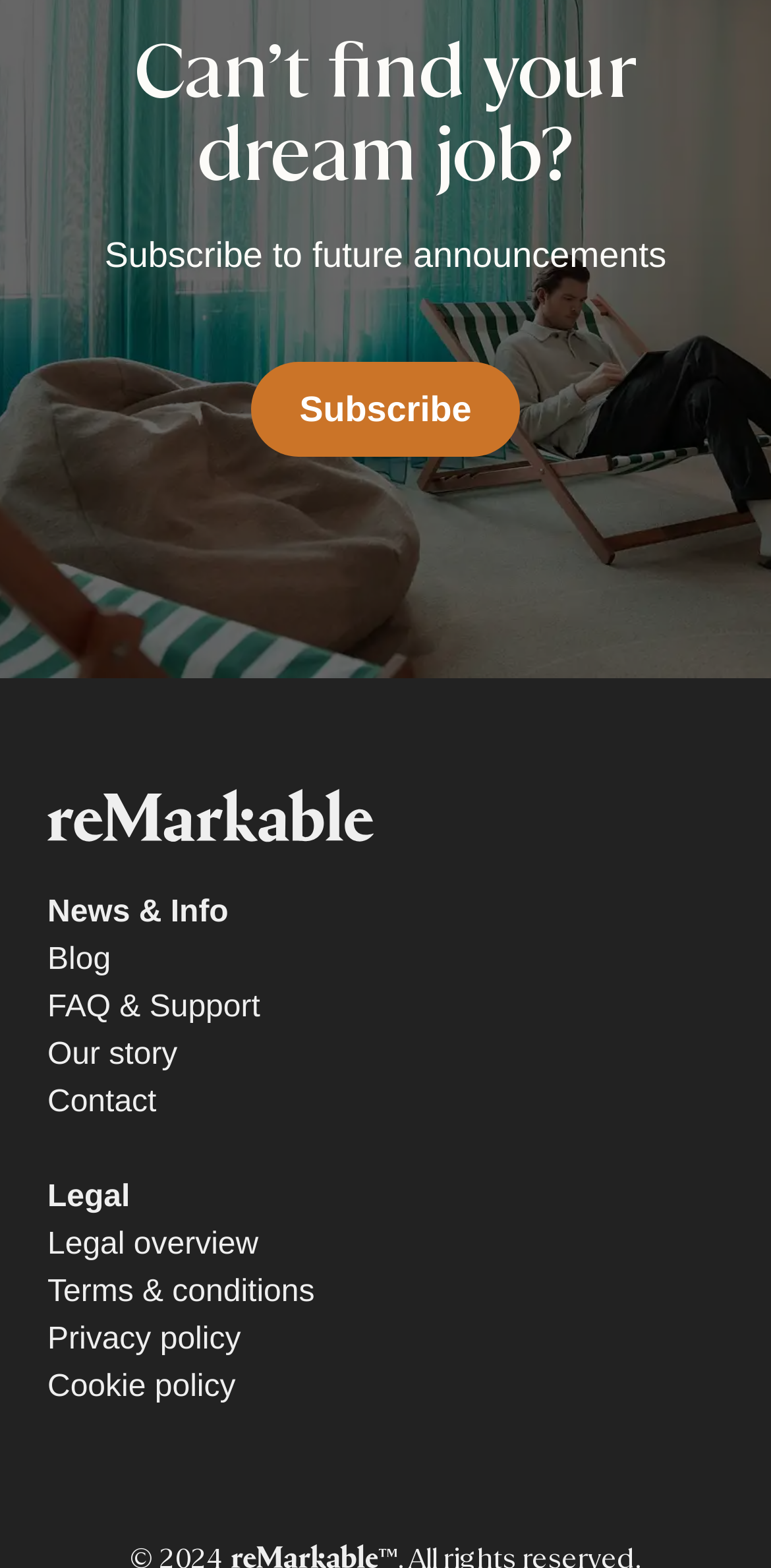Using the provided description: "FAQ & Support", find the bounding box coordinates of the corresponding UI element. The output should be four float numbers between 0 and 1, in the format [left, top, right, bottom].

[0.062, 0.627, 0.337, 0.658]